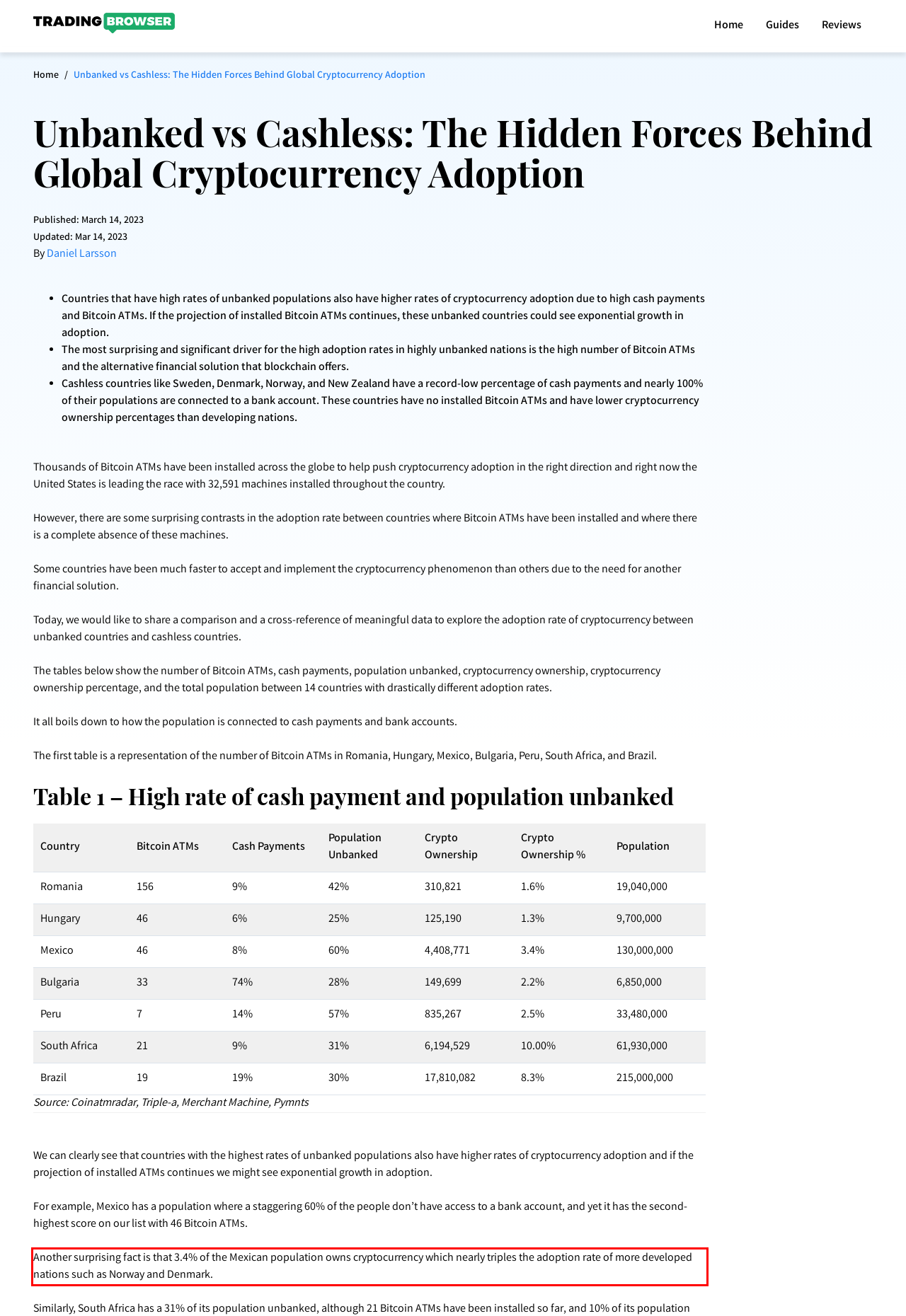Given a screenshot of a webpage, locate the red bounding box and extract the text it encloses.

Another surprising fact is that 3.4% of the Mexican population owns cryptocurrency which nearly triples the adoption rate of more developed nations such as Norway and Denmark.